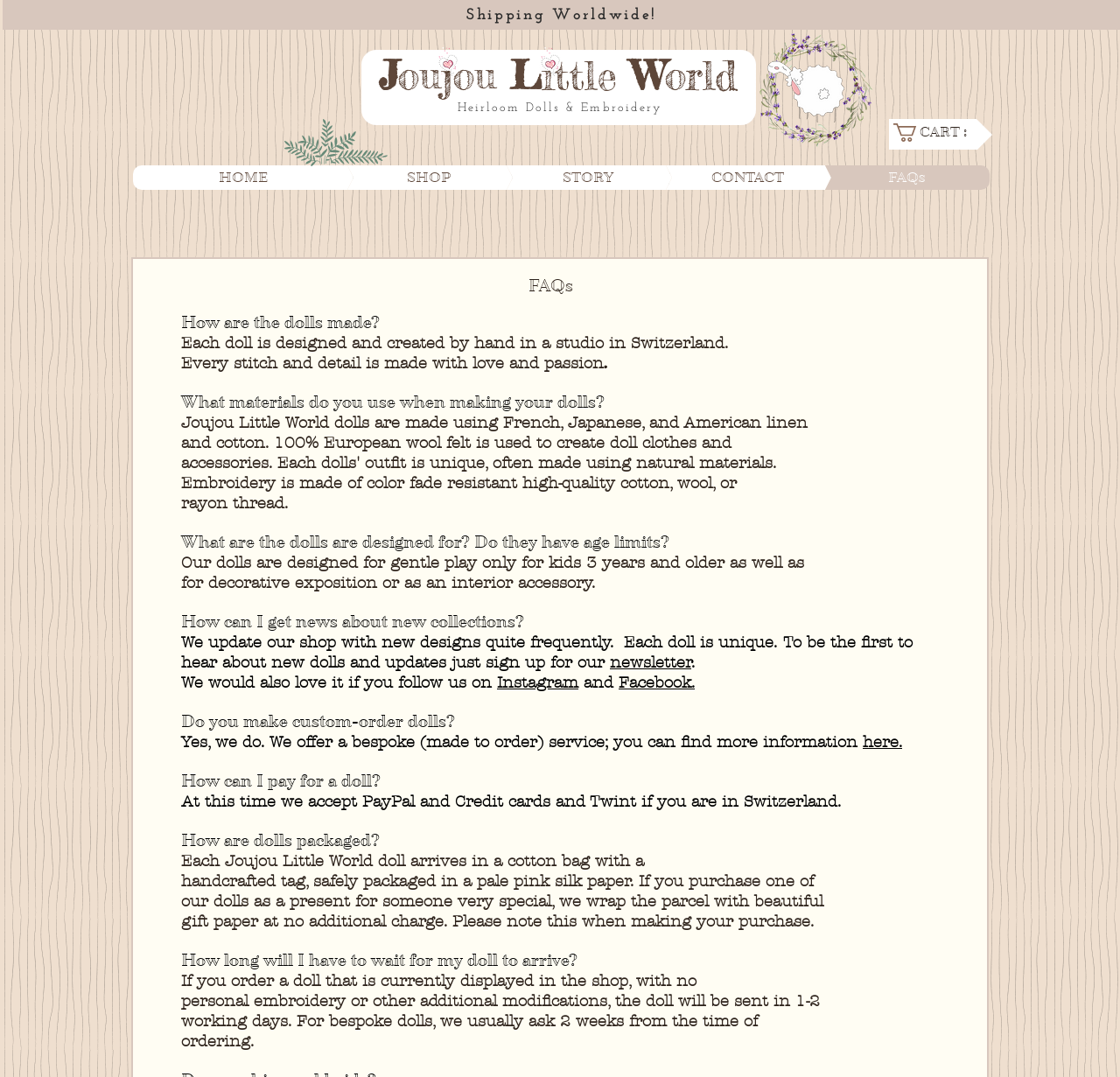What is the main topic of this webpage?
Using the image, respond with a single word or phrase.

Dolls